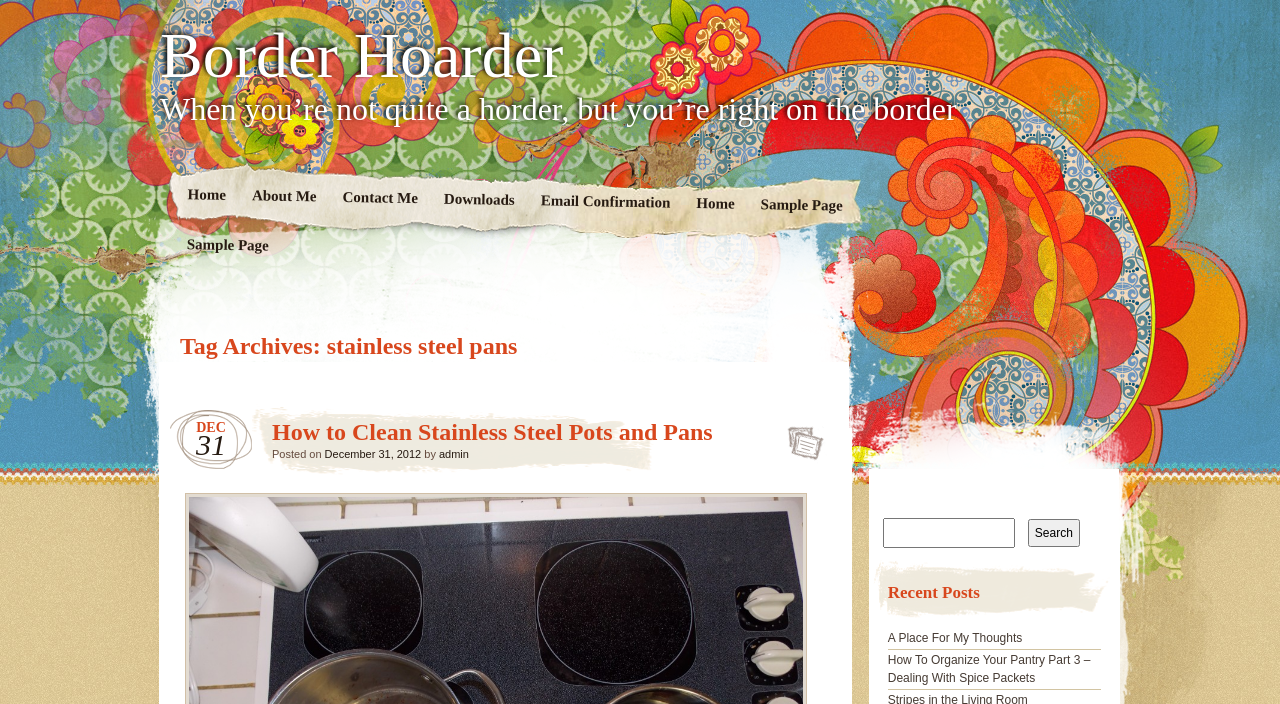Provide a comprehensive description of the webpage.

The webpage is titled "stainless steel pans – Border Hoarder" and appears to be a blog or personal website. At the top, there is a heading with the title "Border Hoarder" and a link to the same title. Below this, there is a subheading that reads "When you’re not quite a hoarder, but you’re right on the border".

To the right of the title, there is a navigation menu with links to various pages, including "Home", "About Me", "Contact Me", "Downloads", "Email Confirmation", and "Sample Page". Some of these links are duplicated, with one set located above the other.

The main content of the page is divided into sections. The first section has a heading that reads "Tag Archives: stainless steel pans" and appears to be a archive page for posts related to stainless steel pans. Below this, there is a post titled "How to Clean Stainless Steel Pots and Pans" with a link to the full article. The post includes the date "December 31, 2012" and the author "admin".

To the right of the main content, there is a search bar with a label "Search for:" and a button to submit the search query. Below the search bar, there is a heading that reads "Recent Posts" and lists two recent posts, "A Place For My Thoughts" and "How To Organize Your Pantry Part 3 – Dealing With Spice Packets", both with links to the full articles.

Overall, the webpage appears to be a personal blog or website with a focus on sharing articles and posts related to various topics, including stainless steel pans and organization.